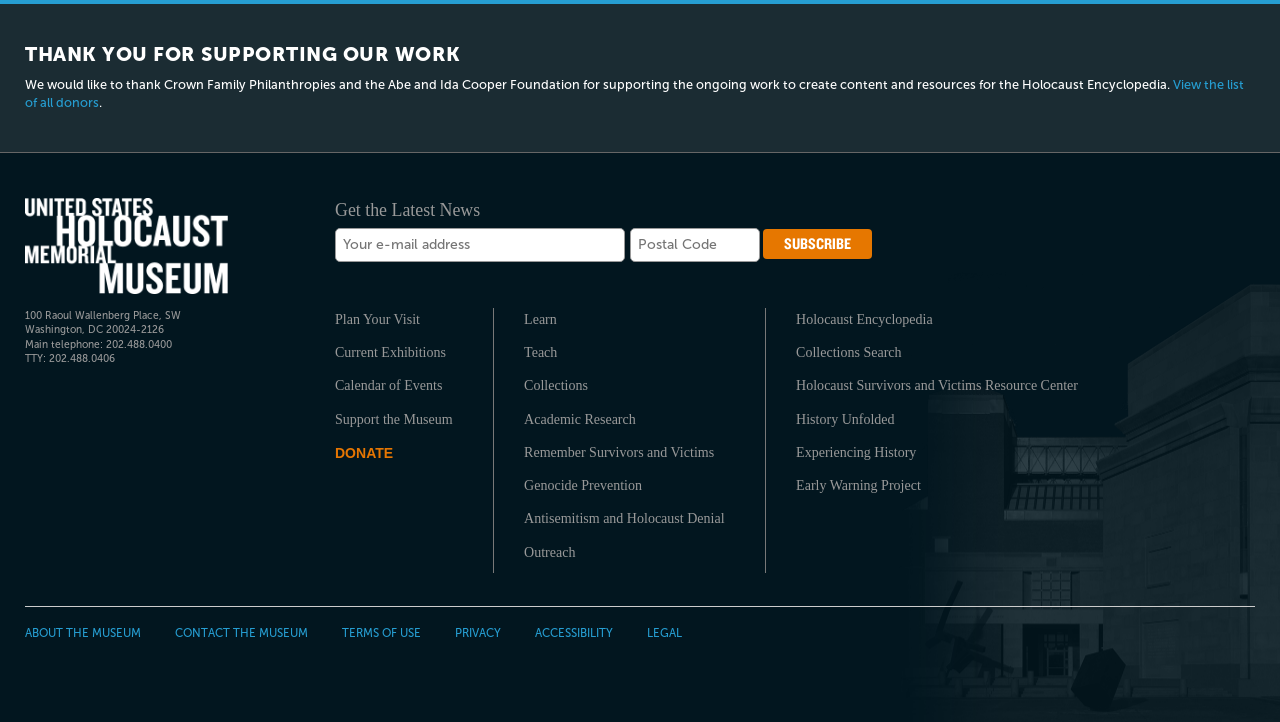Predict the bounding box coordinates of the UI element that matches this description: "ABOUT THE MUSEUM". The coordinates should be in the format [left, top, right, bottom] with each value between 0 and 1.

[0.02, 0.866, 0.11, 0.886]